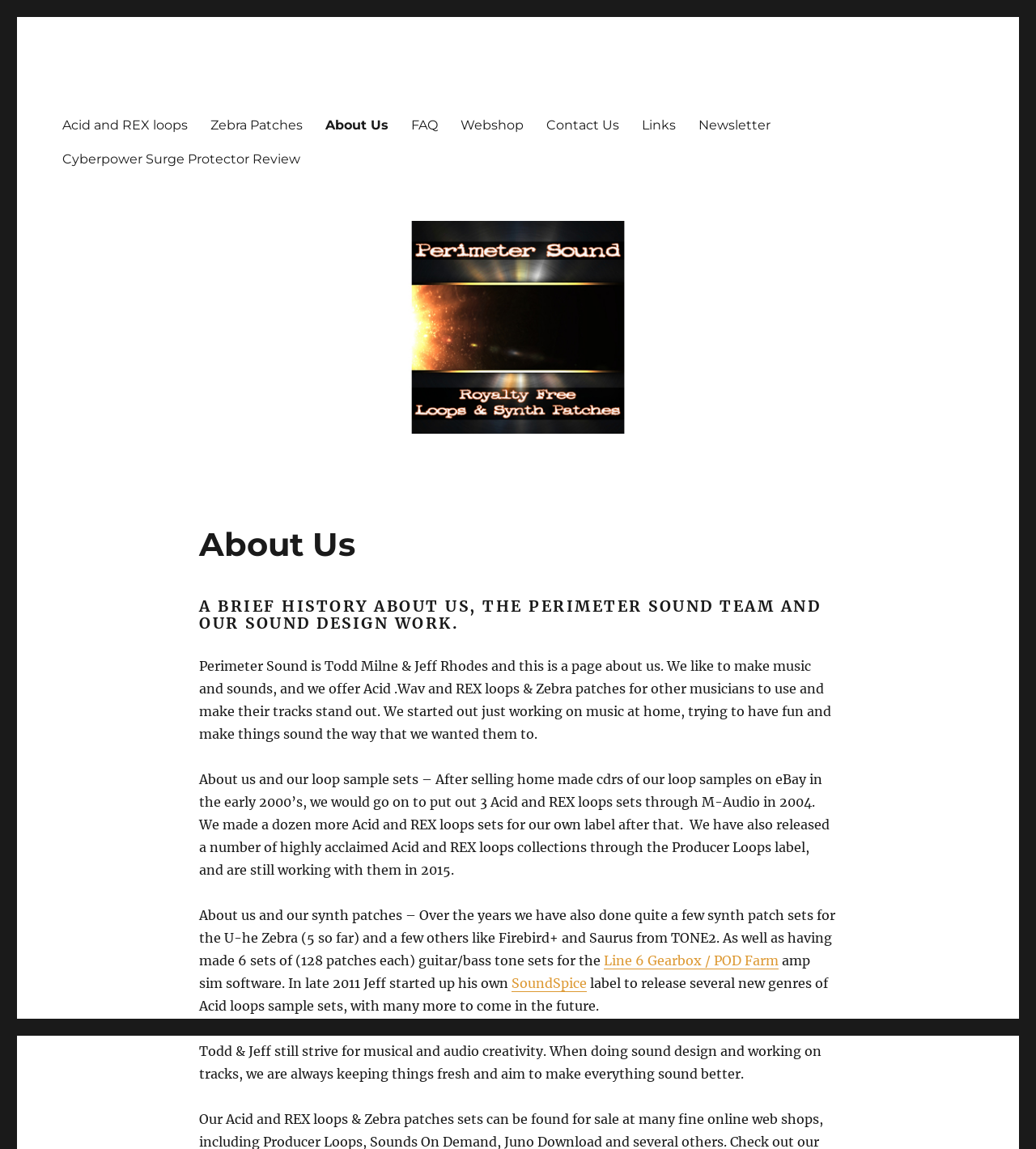Locate the bounding box of the UI element with the following description: "Links".

[0.609, 0.094, 0.663, 0.123]